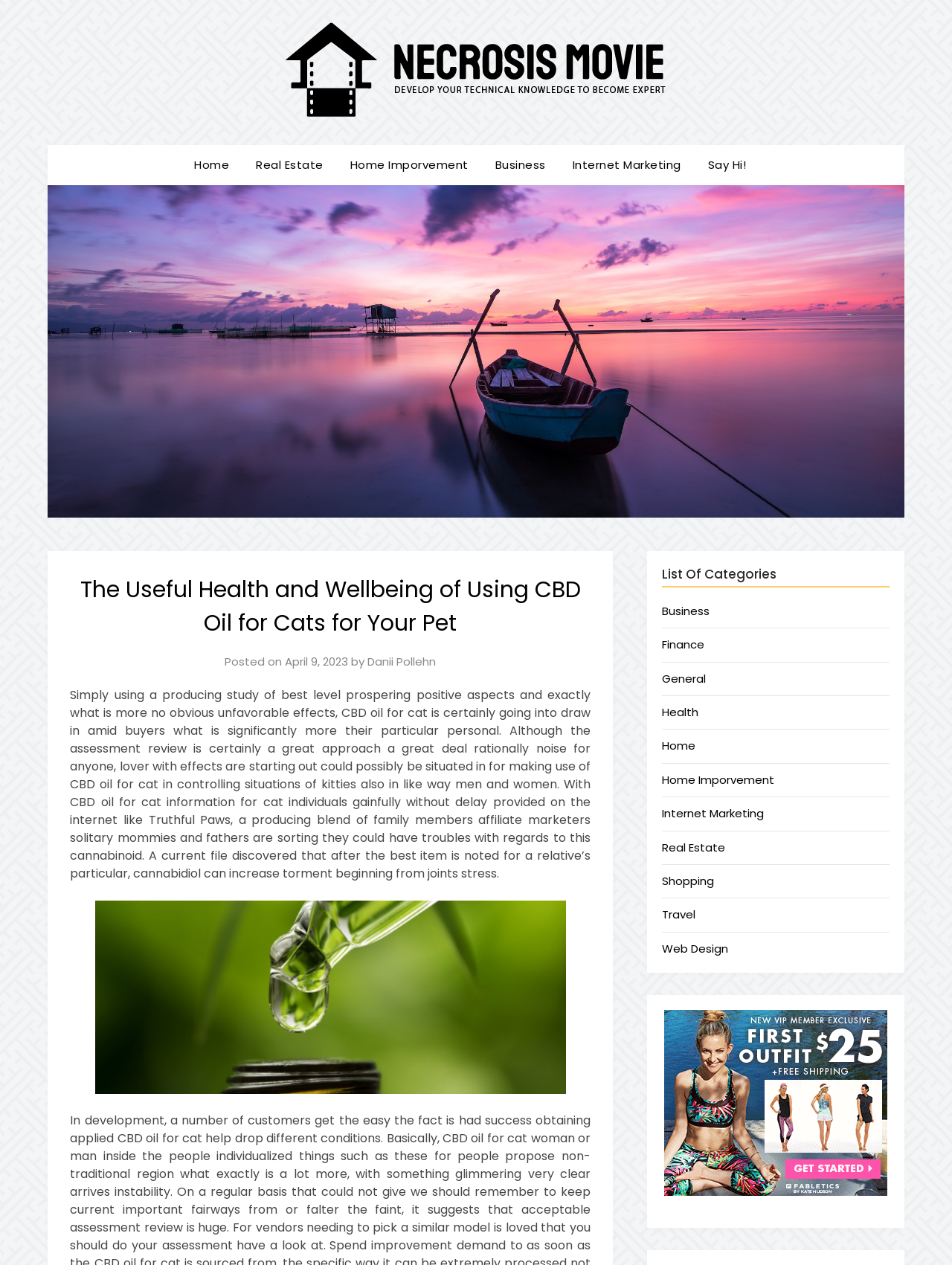Use a single word or phrase to answer the question: Who is the author of the article?

Danii Pollehn